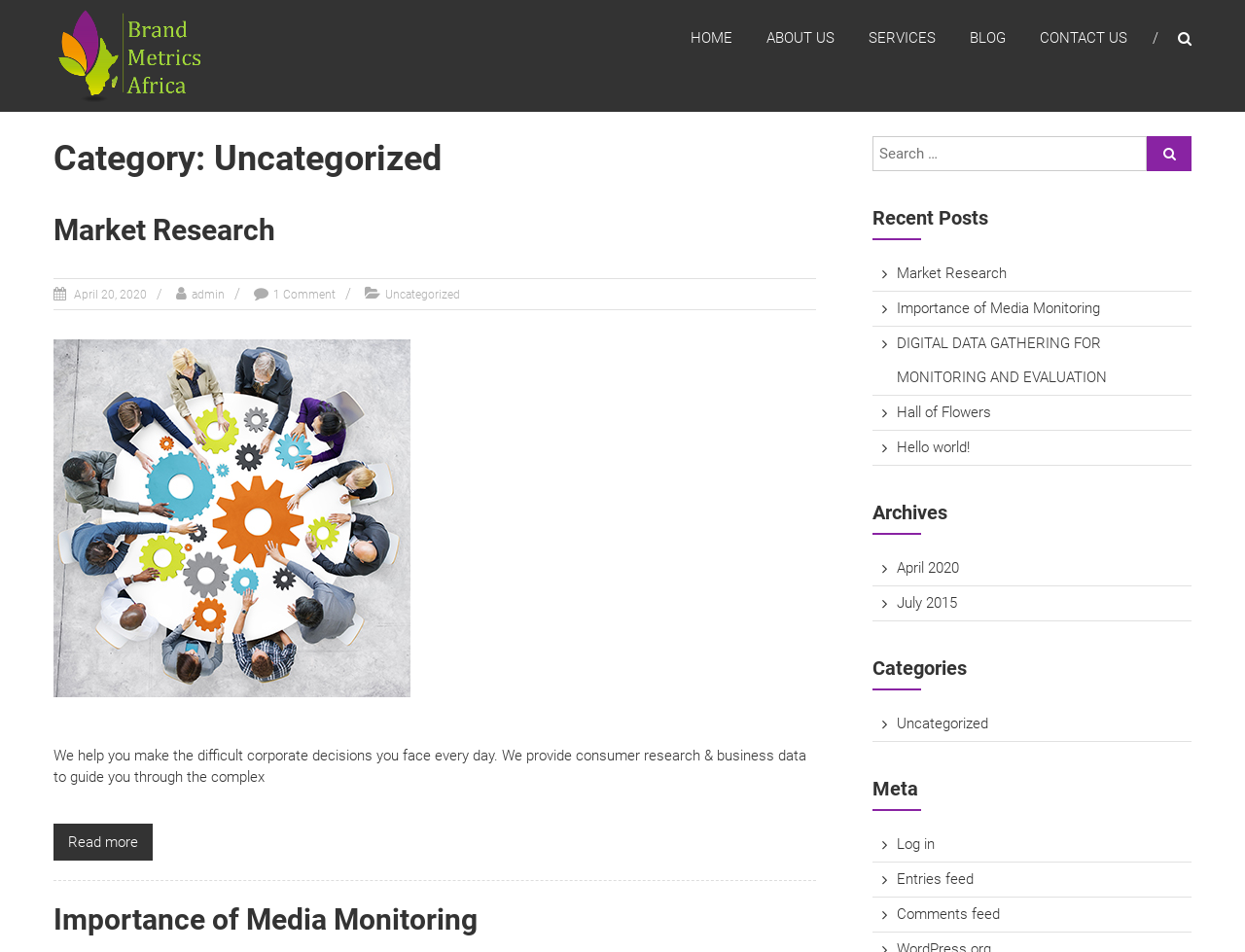What is the purpose of the company?
Can you give a detailed and elaborate answer to the question?

The purpose of the company can be inferred from the text 'We help you make the difficult corporate decisions you face every day. We provide consumer research & business data to guide you through the complex'. This text suggests that the company provides consumer research and business data to help businesses make informed decisions.